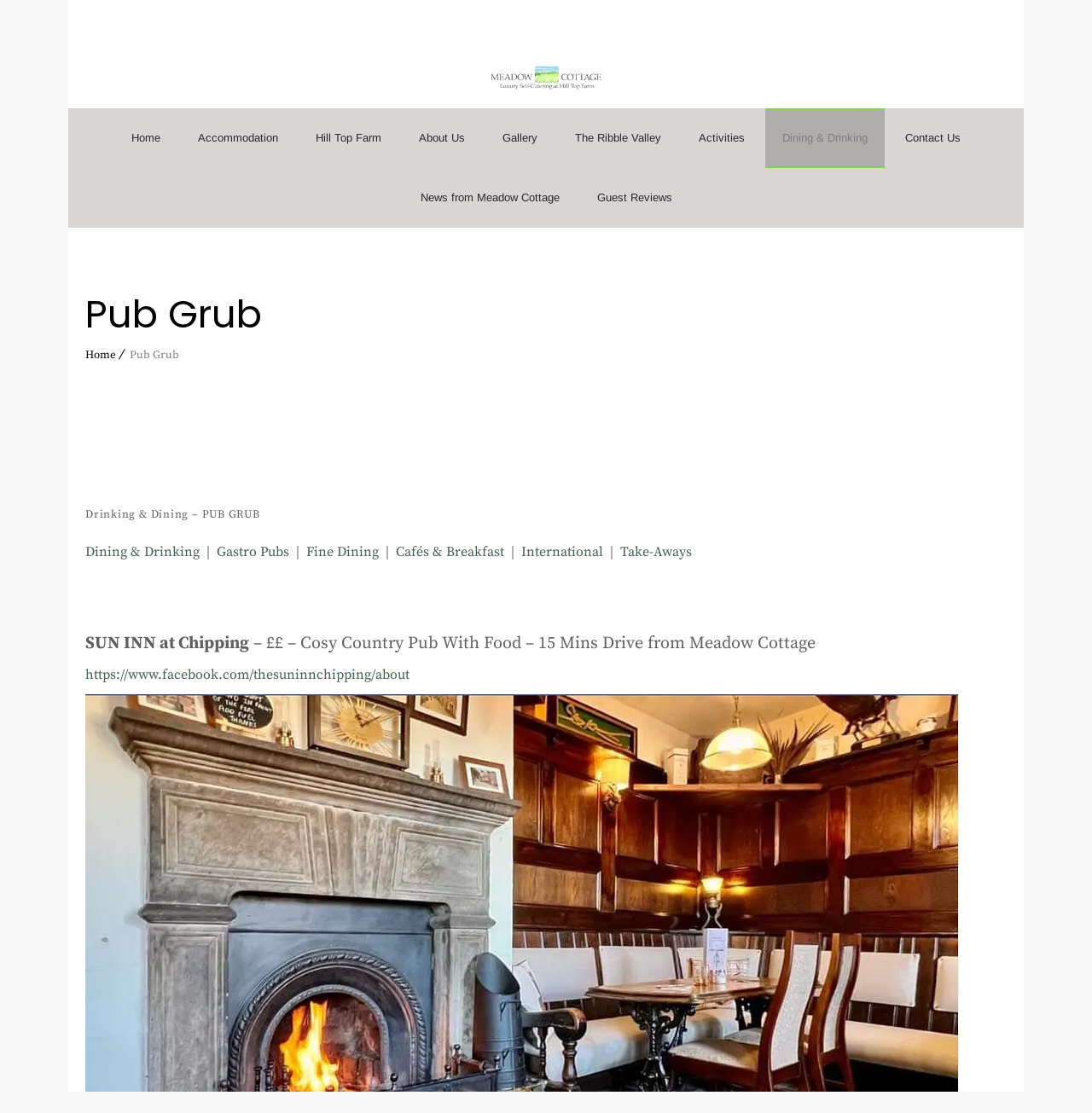Give a one-word or one-phrase response to the question:
How many types of dining options are listed on the webpage?

6